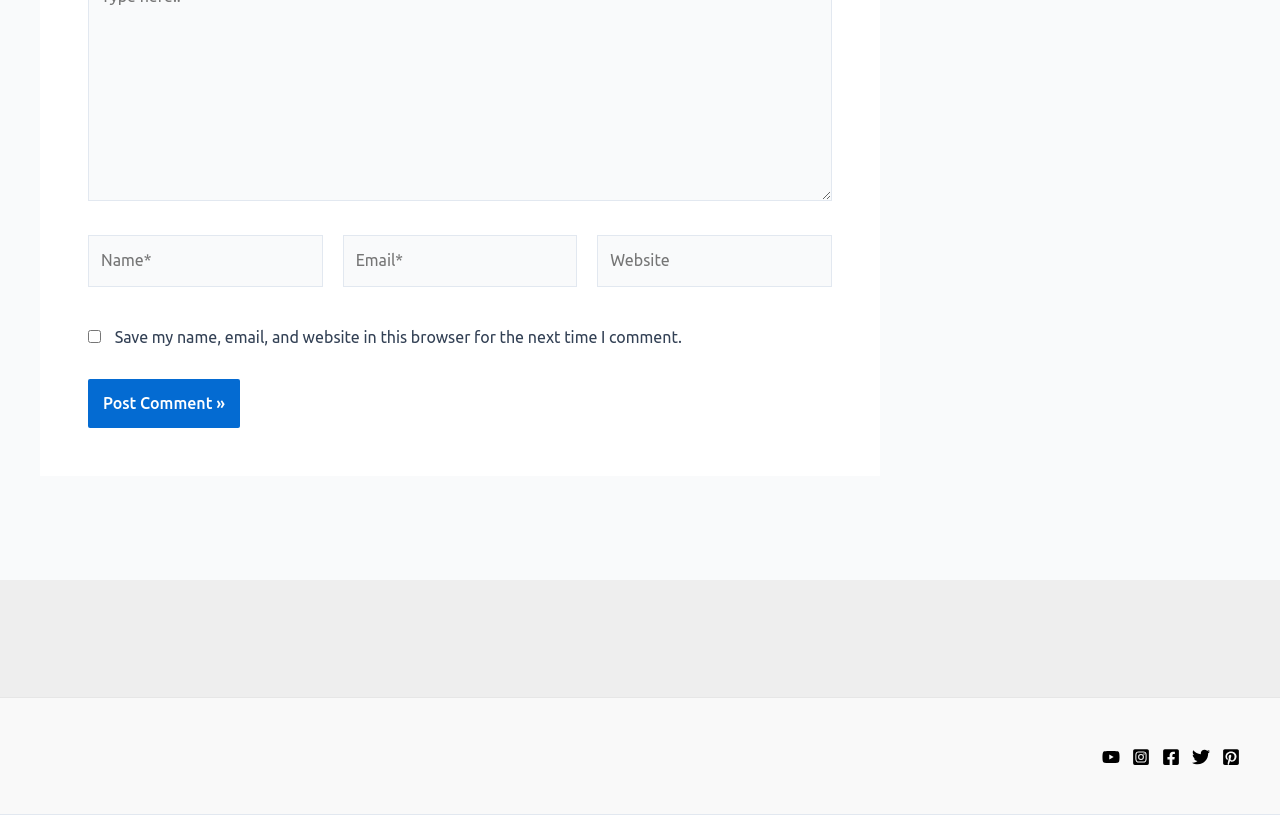Please provide a short answer using a single word or phrase for the question:
What is the button below the textboxes for?

Post Comment